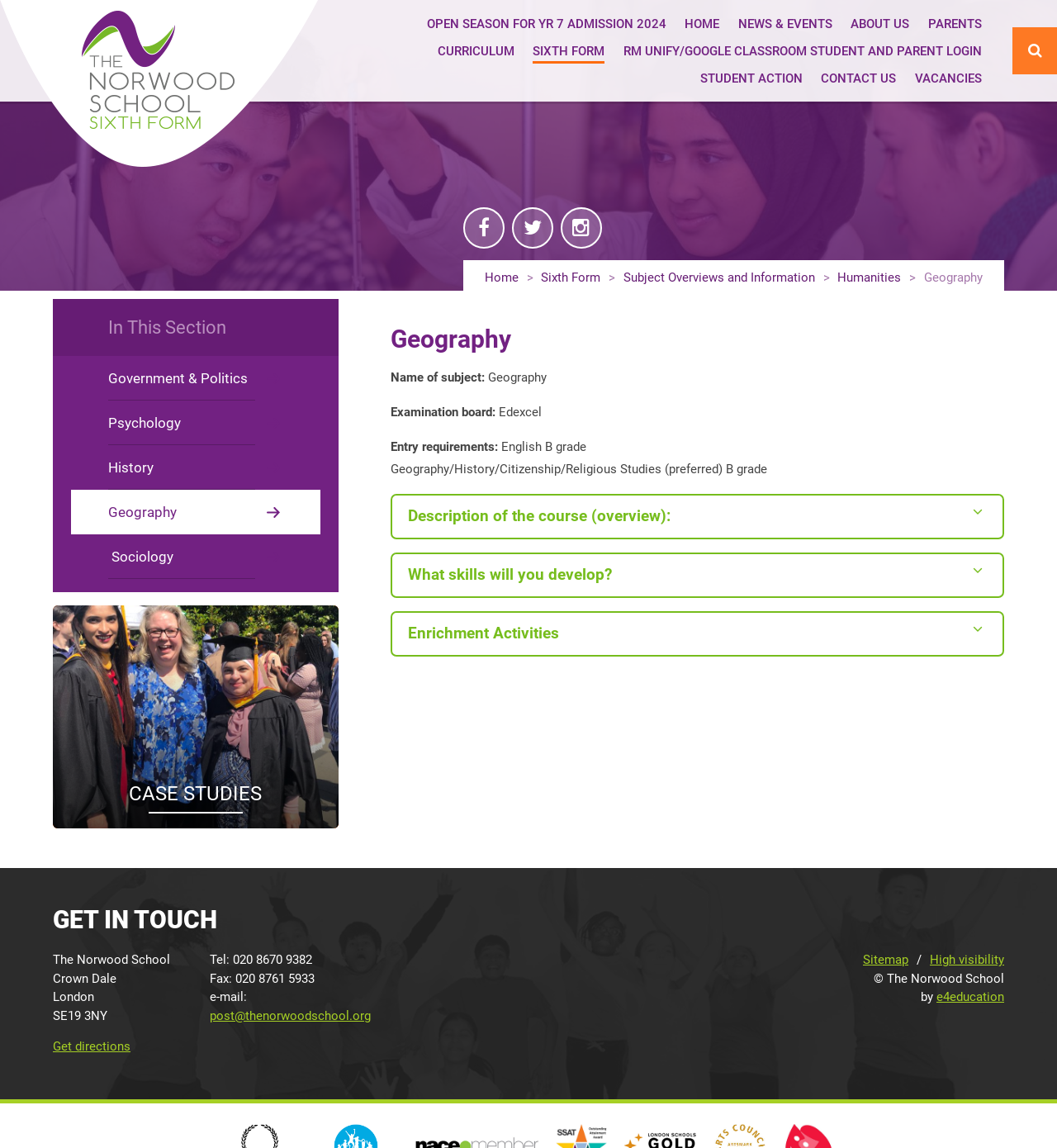Indicate the bounding box coordinates of the element that needs to be clicked to satisfy the following instruction: "Go to the home page". The coordinates should be four float numbers between 0 and 1, i.e., [left, top, right, bottom].

[0.639, 0.009, 0.689, 0.032]